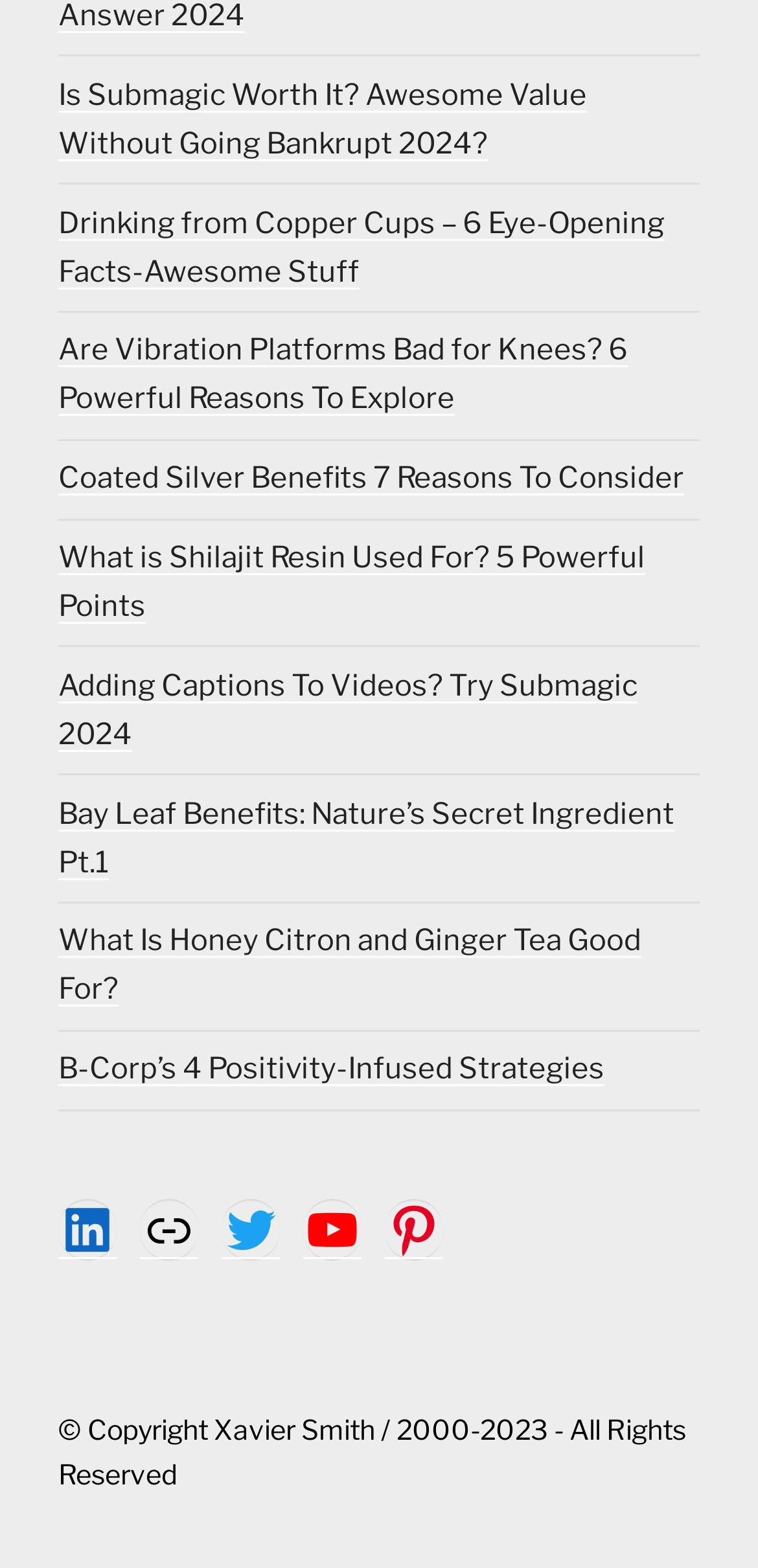Locate the bounding box coordinates of the region to be clicked to comply with the following instruction: "Explore Creative Gift Ideas". The coordinates must be four float numbers between 0 and 1, in the form [left, top, right, bottom].

None